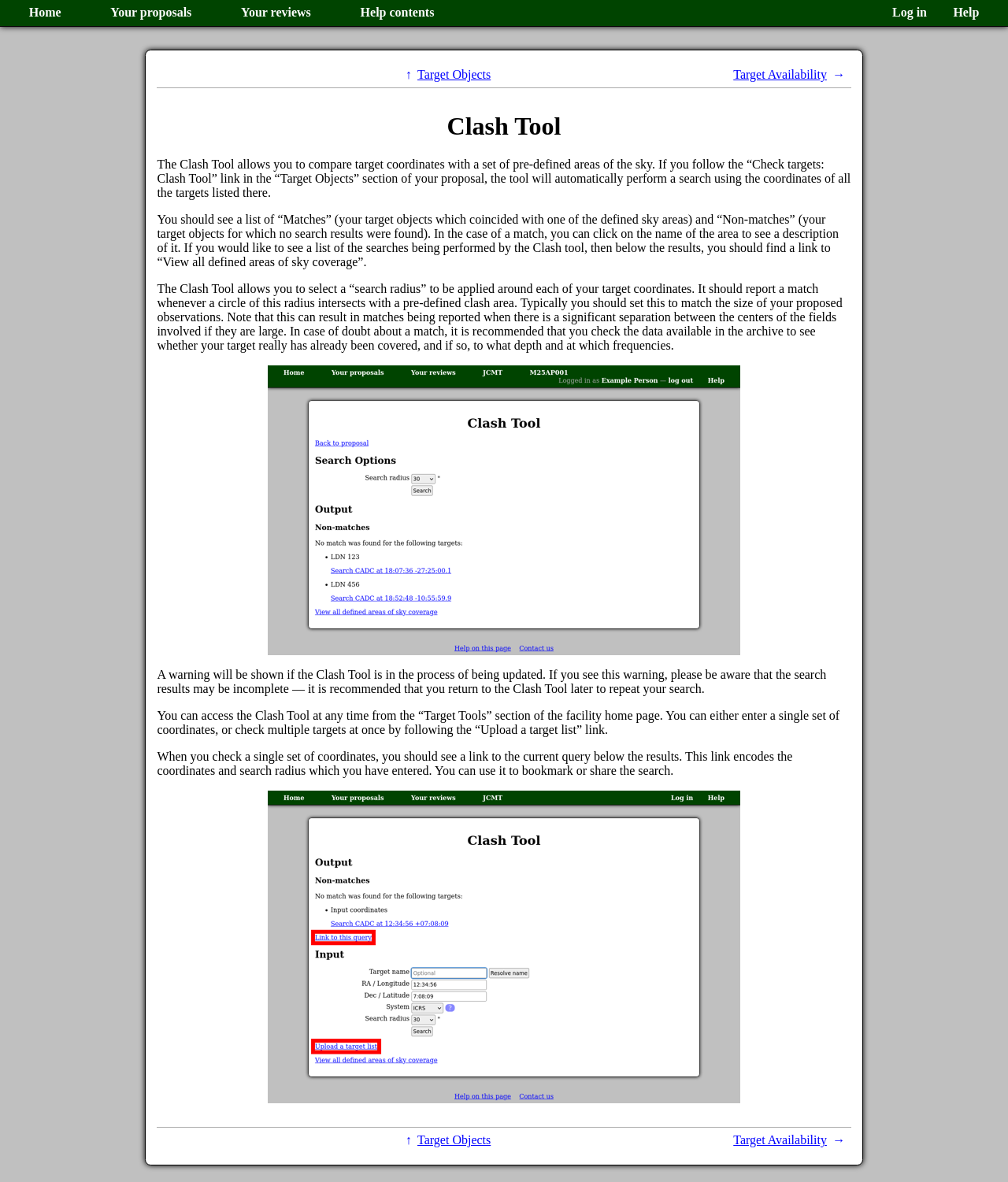Could you determine the bounding box coordinates of the clickable element to complete the instruction: "View the 'Help contents'"? Provide the coordinates as four float numbers between 0 and 1, i.e., [left, top, right, bottom].

[0.357, 0.005, 0.431, 0.016]